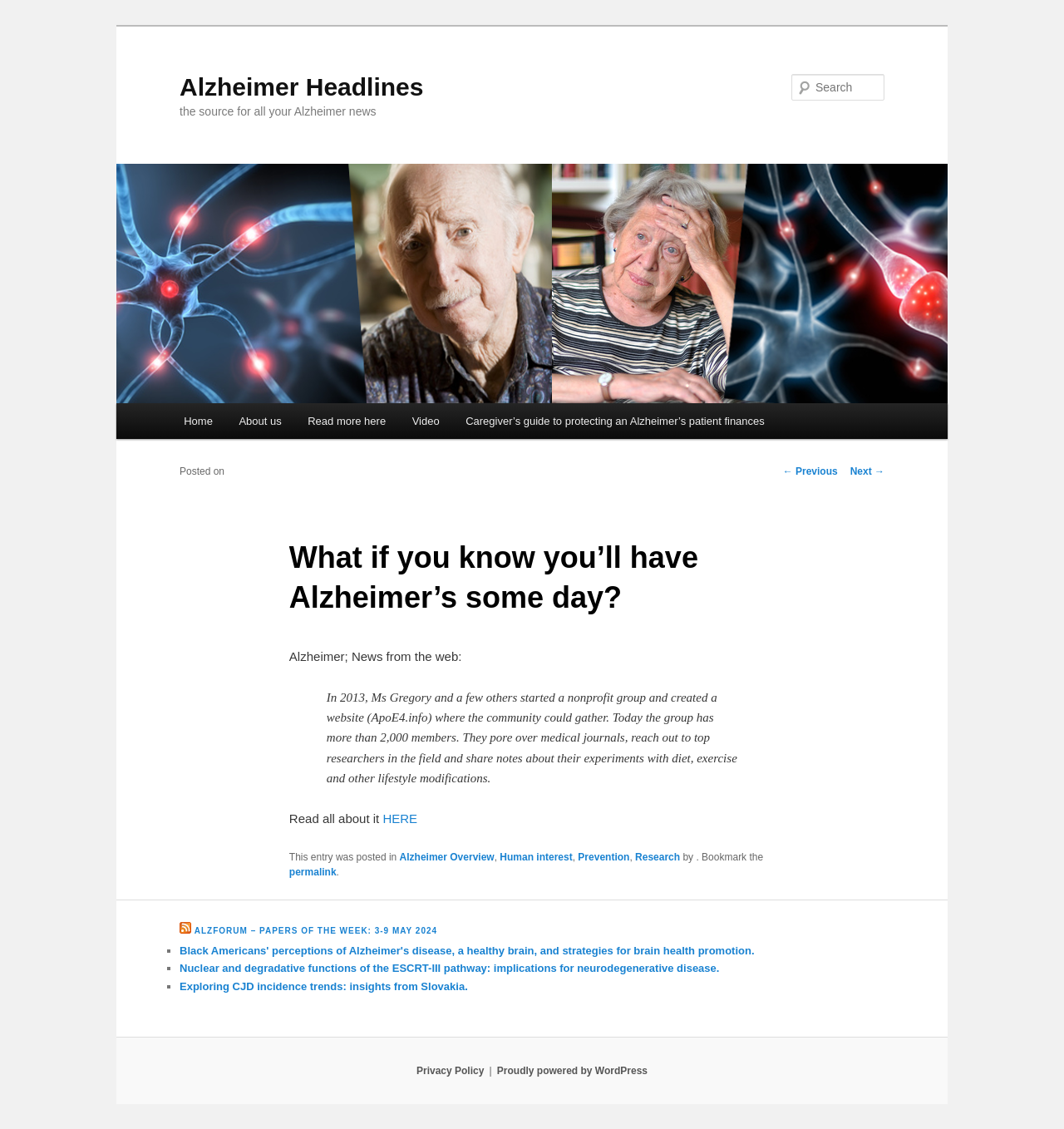Please find the bounding box coordinates of the element that must be clicked to perform the given instruction: "Learn about caregiver's guide to protecting an Alzheimer's patient finances". The coordinates should be four float numbers from 0 to 1, i.e., [left, top, right, bottom].

[0.425, 0.357, 0.731, 0.389]